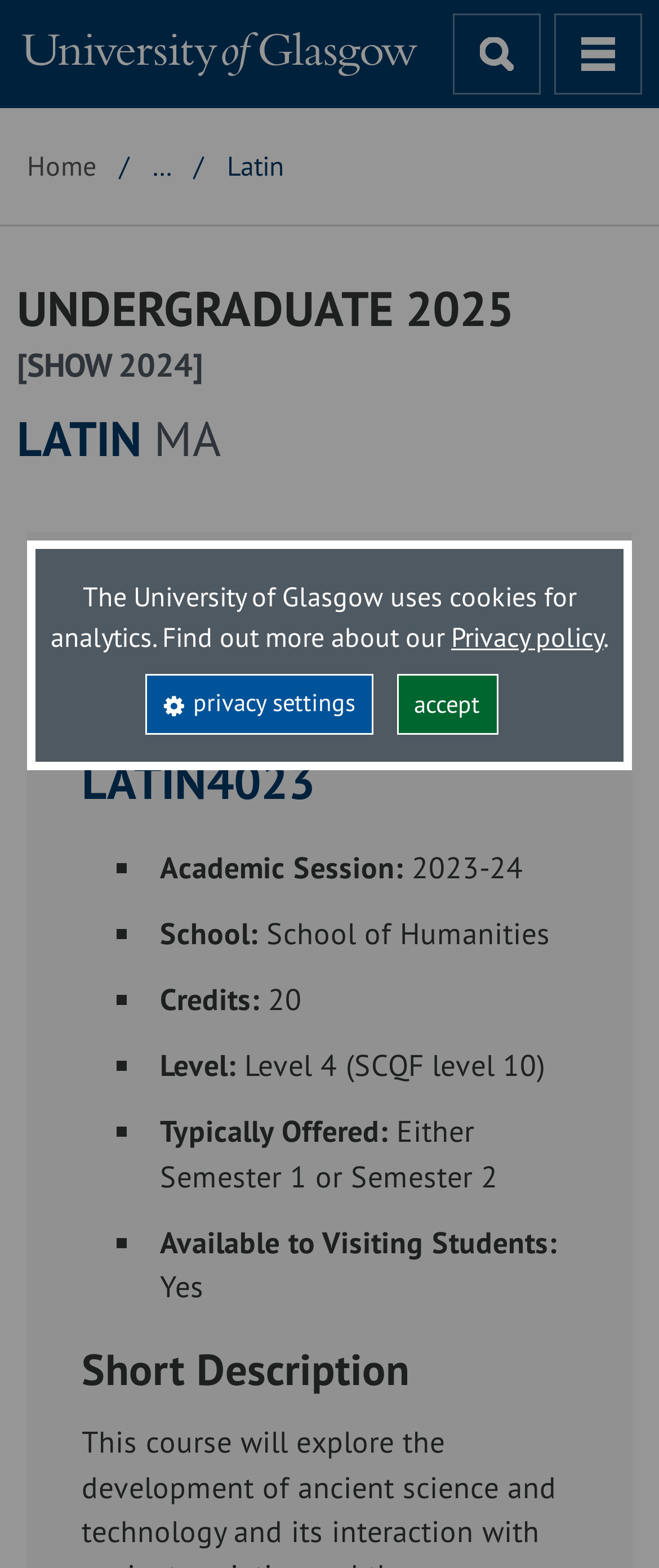Carefully observe the image and respond to the question with a detailed answer:
In which semester is the course typically offered?

I found the answer by looking at the list of details about the course, where it mentions 'Typically Offered: Either Semester 1 or Semester 2'.